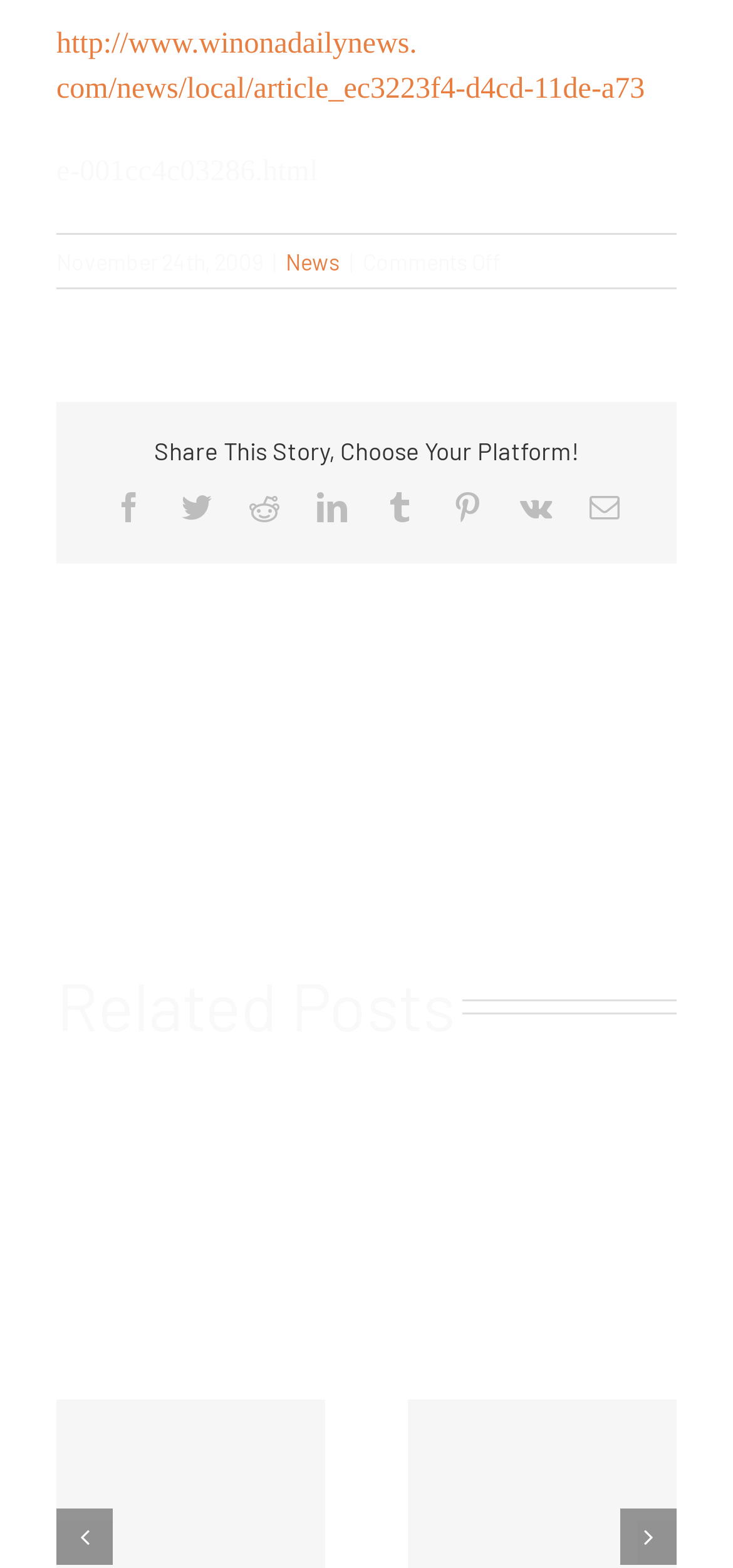Kindly determine the bounding box coordinates for the clickable area to achieve the given instruction: "View profile of CraigV".

None